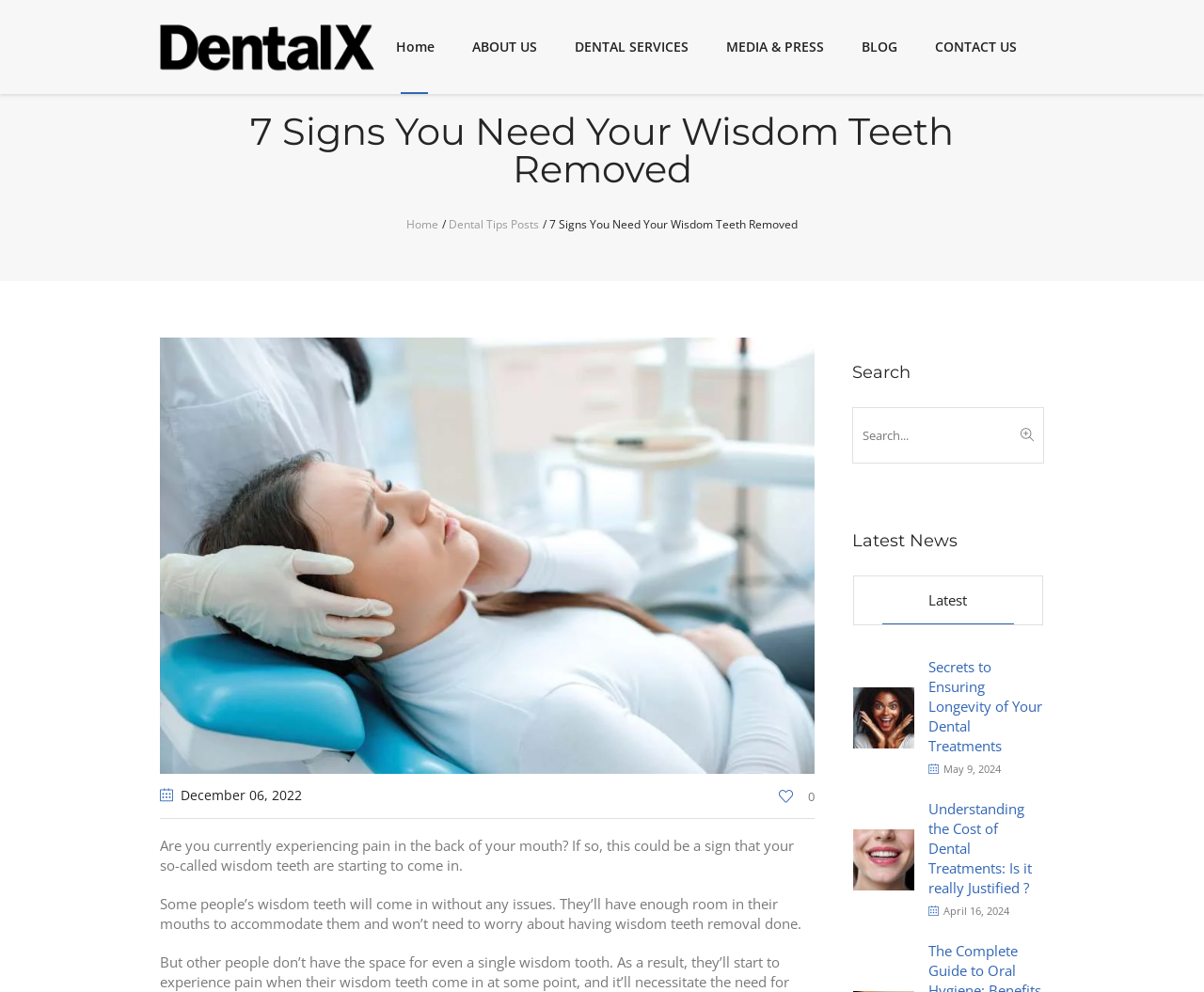Kindly provide the bounding box coordinates of the section you need to click on to fulfill the given instruction: "Check the latest news".

[0.709, 0.581, 0.866, 0.629]